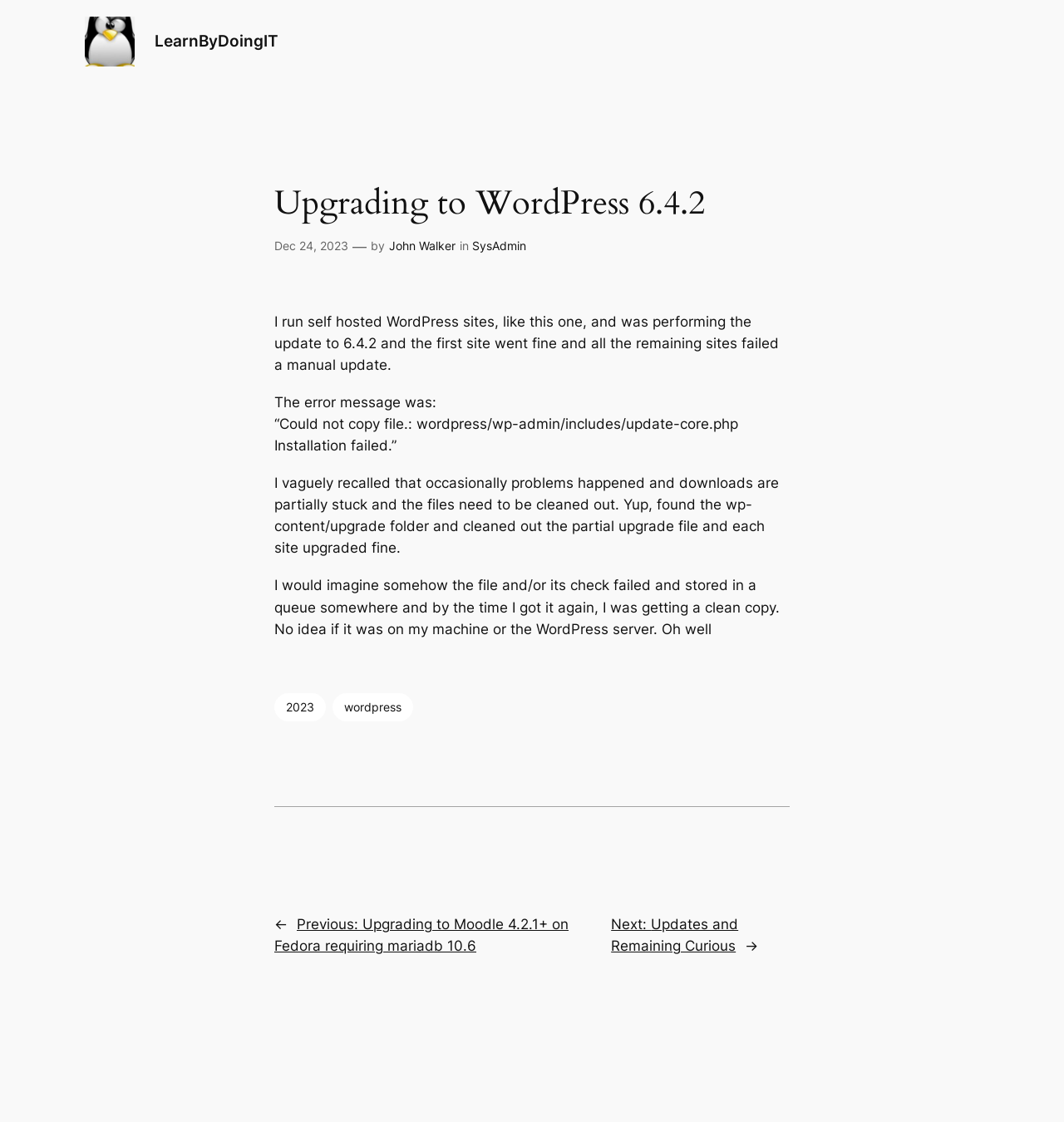Extract the bounding box for the UI element that matches this description: "John Walker".

[0.361, 0.214, 0.424, 0.225]